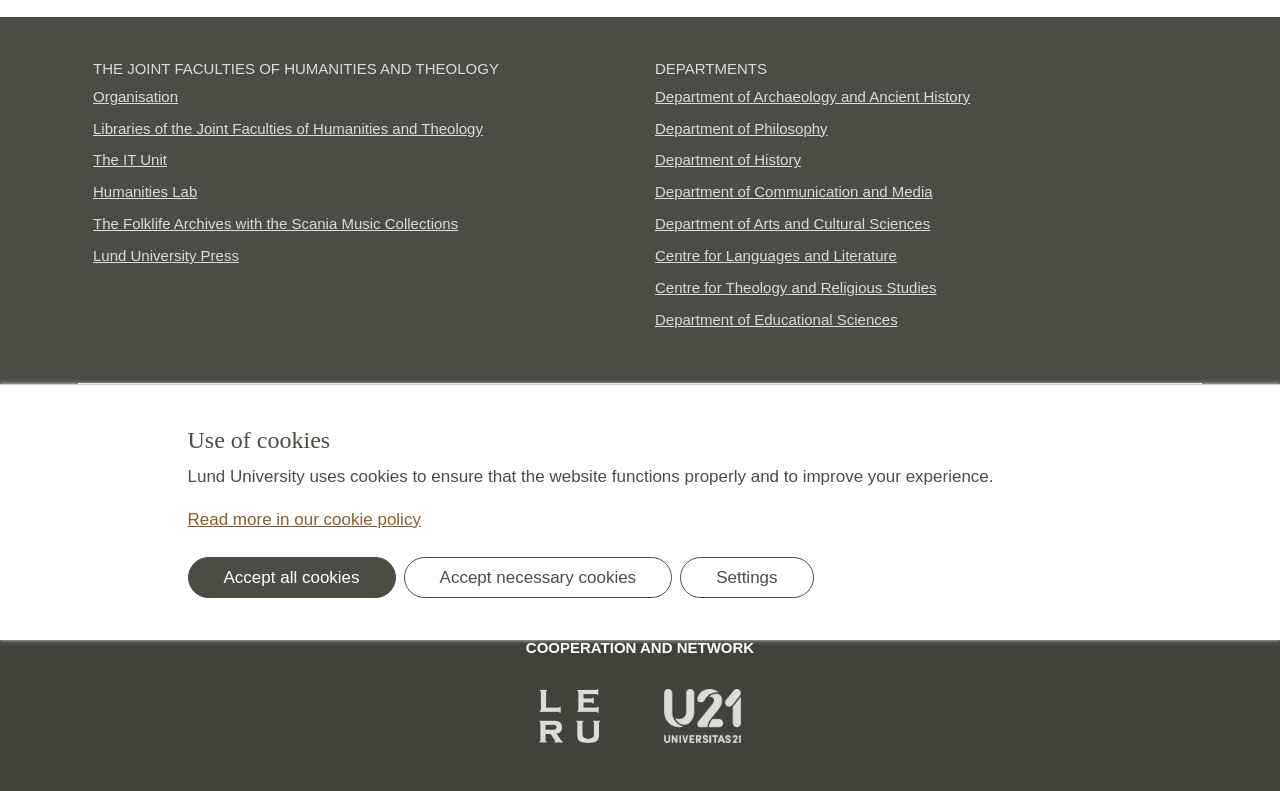Based on the element description "Department of Educational Sciences", predict the bounding box coordinates of the UI element.

[0.512, 0.384, 0.927, 0.424]